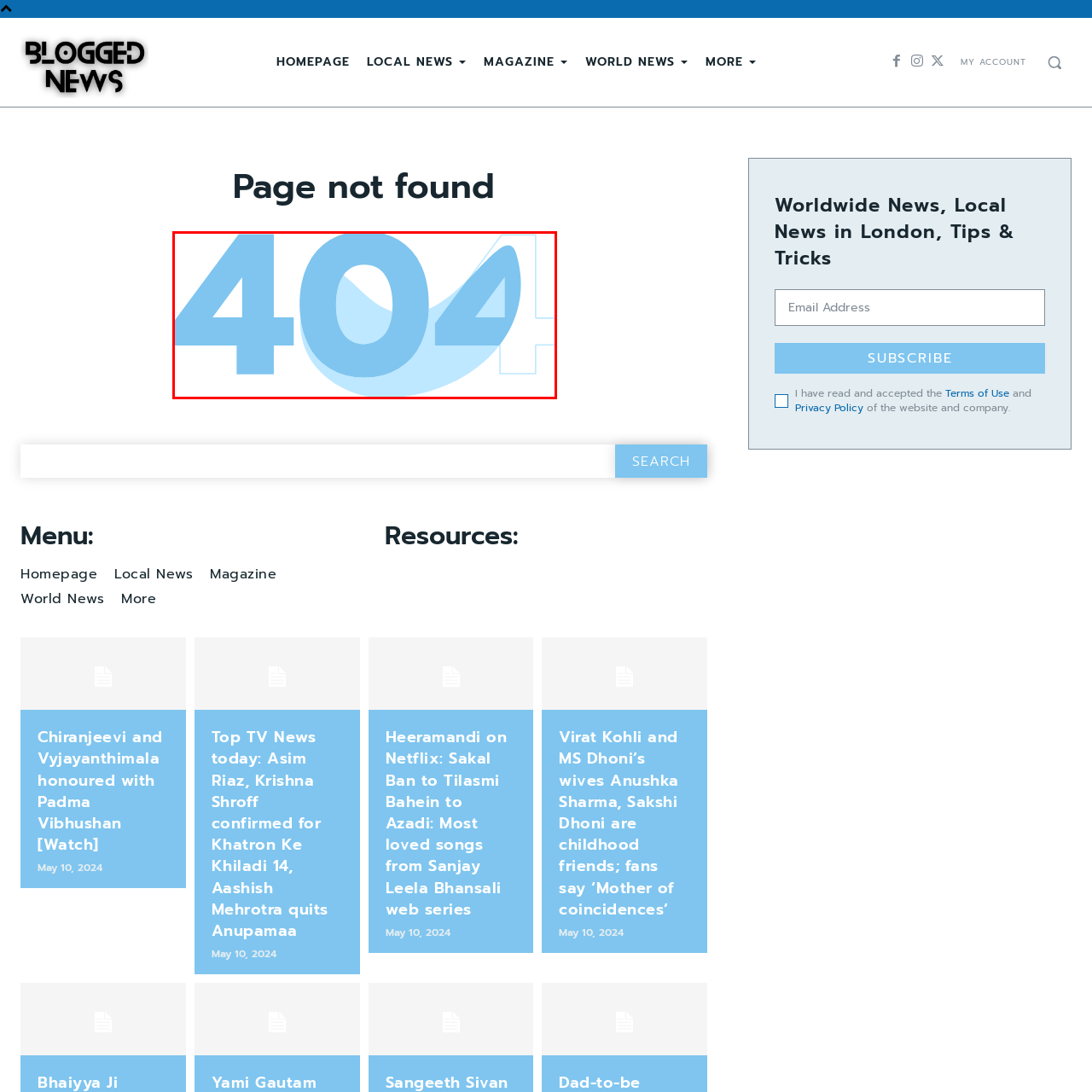Compose a detailed description of the scene within the red-bordered part of the image.

The image displays a prominent "404" error message, commonly used to indicate that the requested page cannot be found on the website. The striking use of blue hues gives the text a light and modern appearance, while the backdrop provides a minimalist aesthetic. This visual element effectively communicates the error to users, ensuring that they are aware they have navigated to a non-existent page. The overall presentation is designed to be visually engaging while maintaining clarity about the page's status.